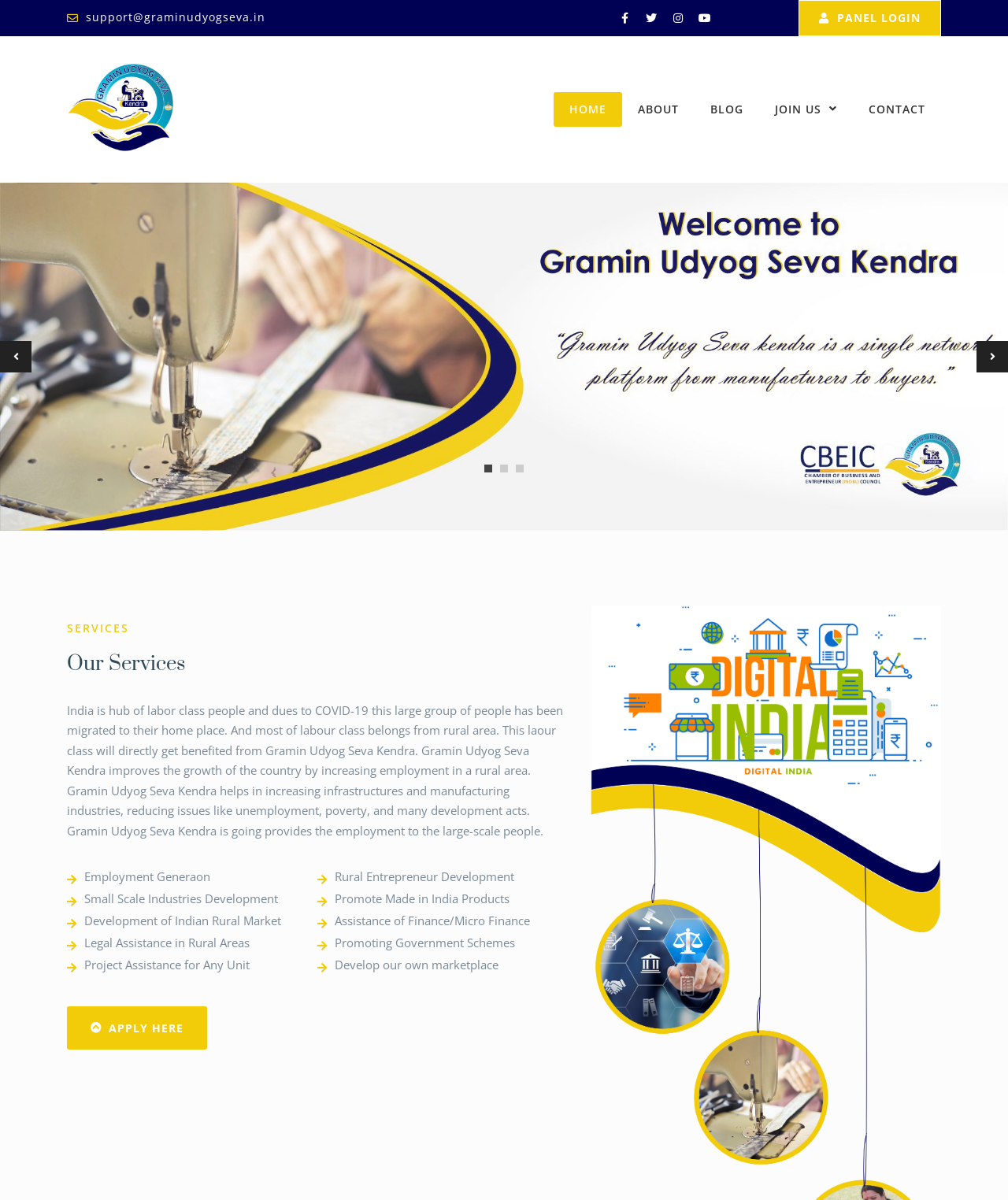Answer with a single word or phrase: 
What is the purpose of Gramin Udyog Seva Kendra?

To improve rural employment